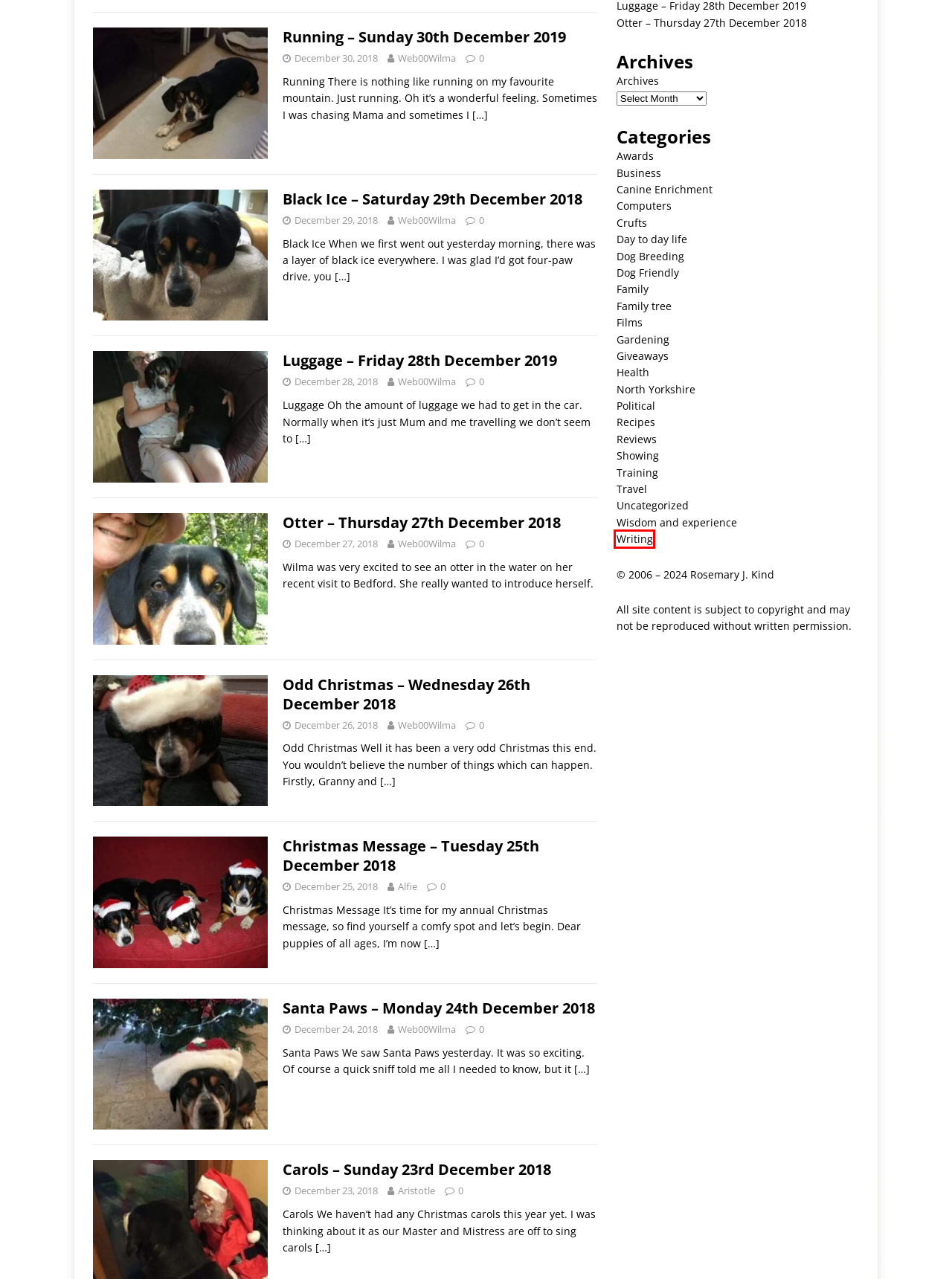Review the screenshot of a webpage which includes a red bounding box around an element. Select the description that best fits the new webpage once the element in the bounding box is clicked. Here are the candidates:
A. Computers – Alfie's Diary Archive
B. Day to day life – Alfie's Diary Archive
C. Writing – Alfie's Diary Archive
D. Uncategorized – Alfie's Diary Archive
E. Dog Friendly – Alfie's Diary Archive
F. North Yorkshire – Alfie's Diary Archive
G. Aristotle – Alfie's Diary Archive
H. Health – Alfie's Diary Archive

C